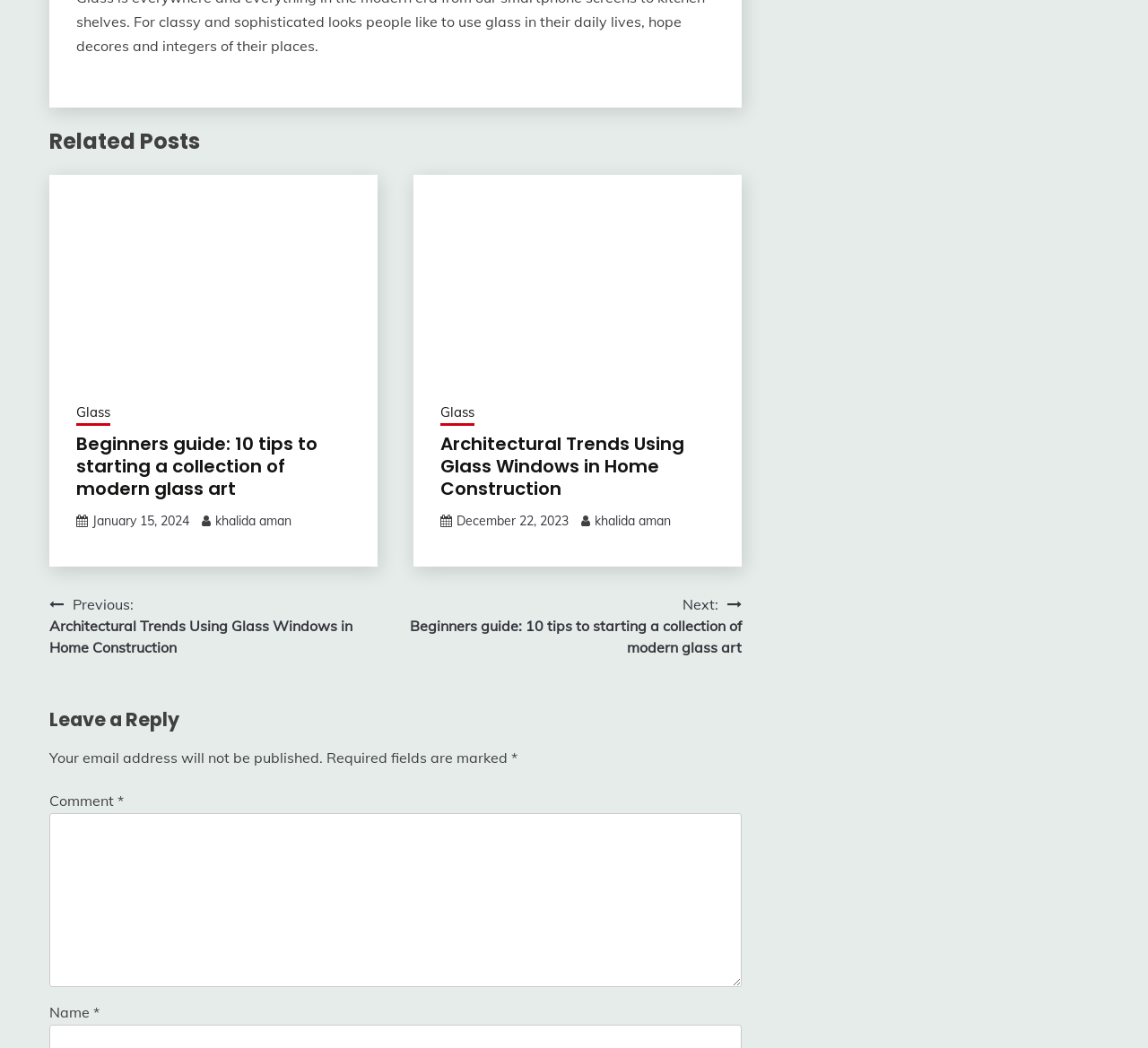Please identify the bounding box coordinates of the element that needs to be clicked to perform the following instruction: "Click on 'Next: Beginners guide: 10 tips to starting a collection of modern glass art'".

[0.344, 0.566, 0.646, 0.628]